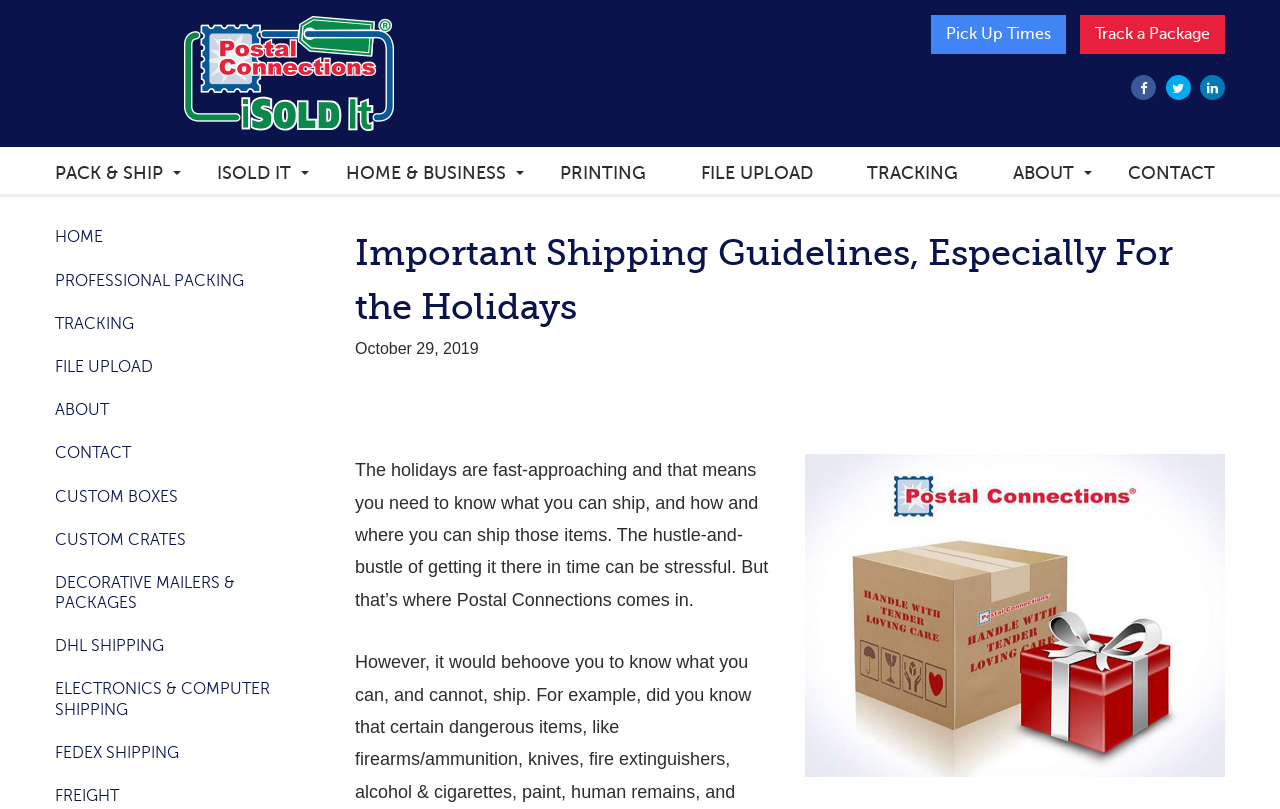Identify the bounding box coordinates for the region of the element that should be clicked to carry out the instruction: "View Pick Up Times". The bounding box coordinates should be four float numbers between 0 and 1, i.e., [left, top, right, bottom].

[0.727, 0.019, 0.832, 0.066]